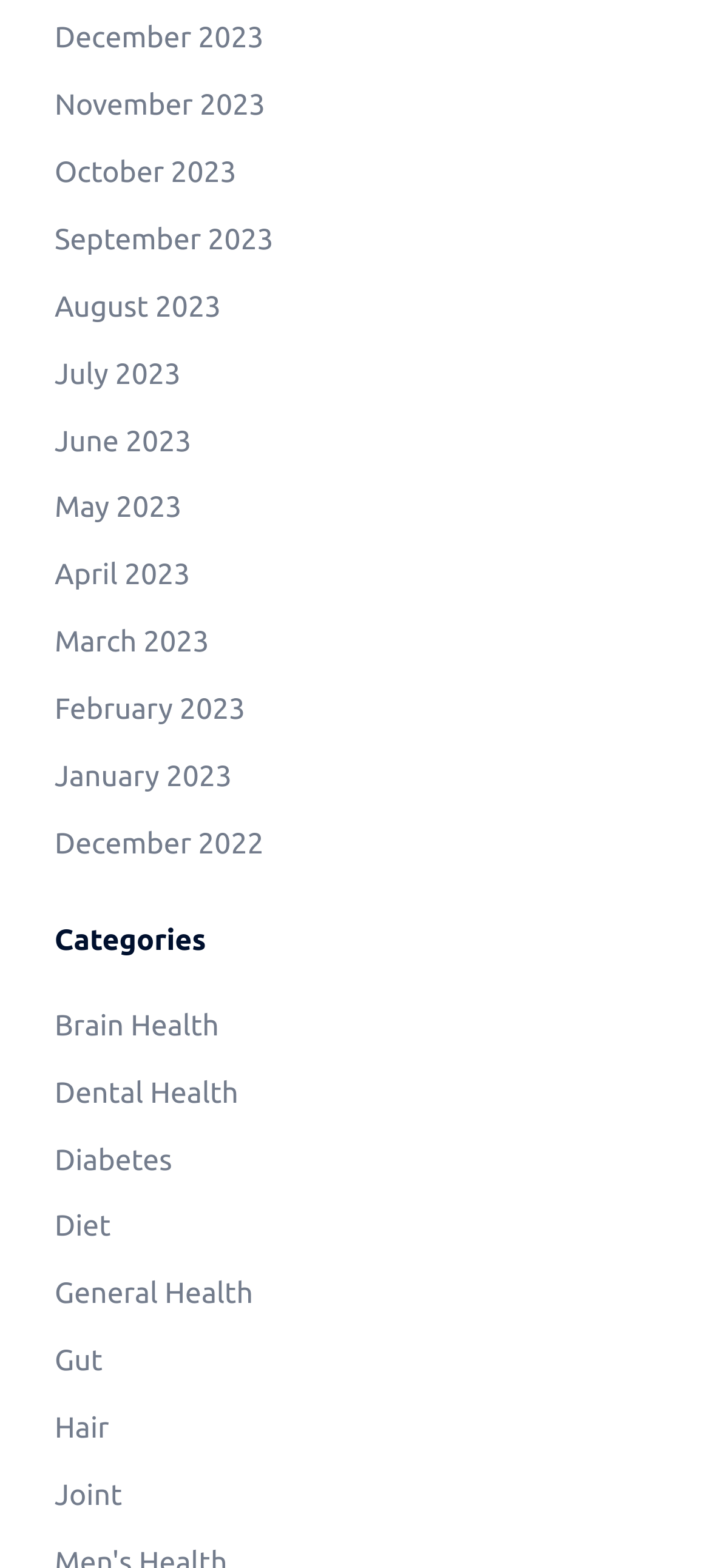Please provide the bounding box coordinates in the format (top-left x, top-left y, bottom-right x, bottom-right y). Remember, all values are floating point numbers between 0 and 1. What is the bounding box coordinate of the region described as: Diet

[0.077, 0.772, 0.156, 0.793]